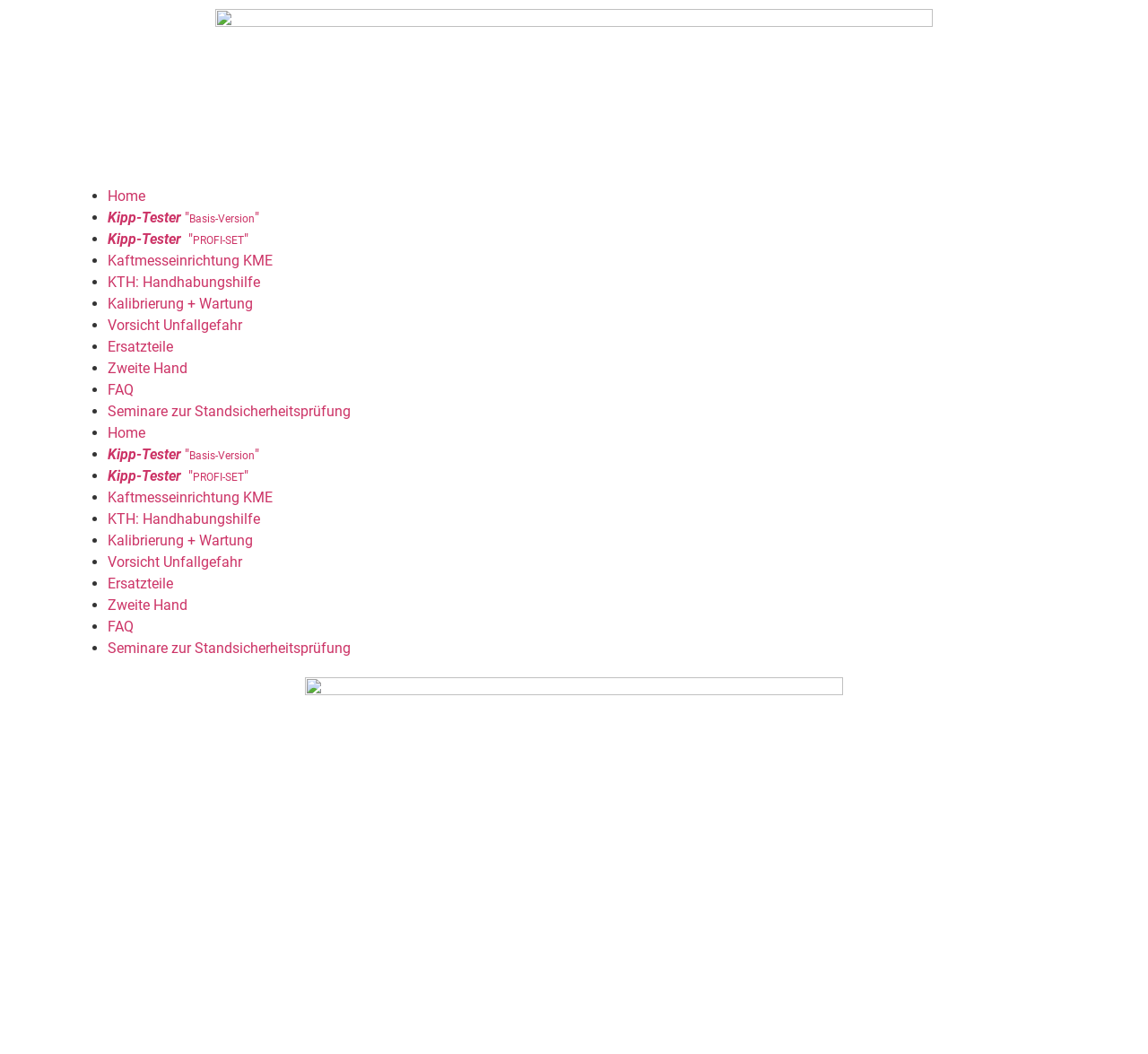Specify the bounding box coordinates of the area that needs to be clicked to achieve the following instruction: "read FAQ".

[0.094, 0.362, 0.116, 0.378]